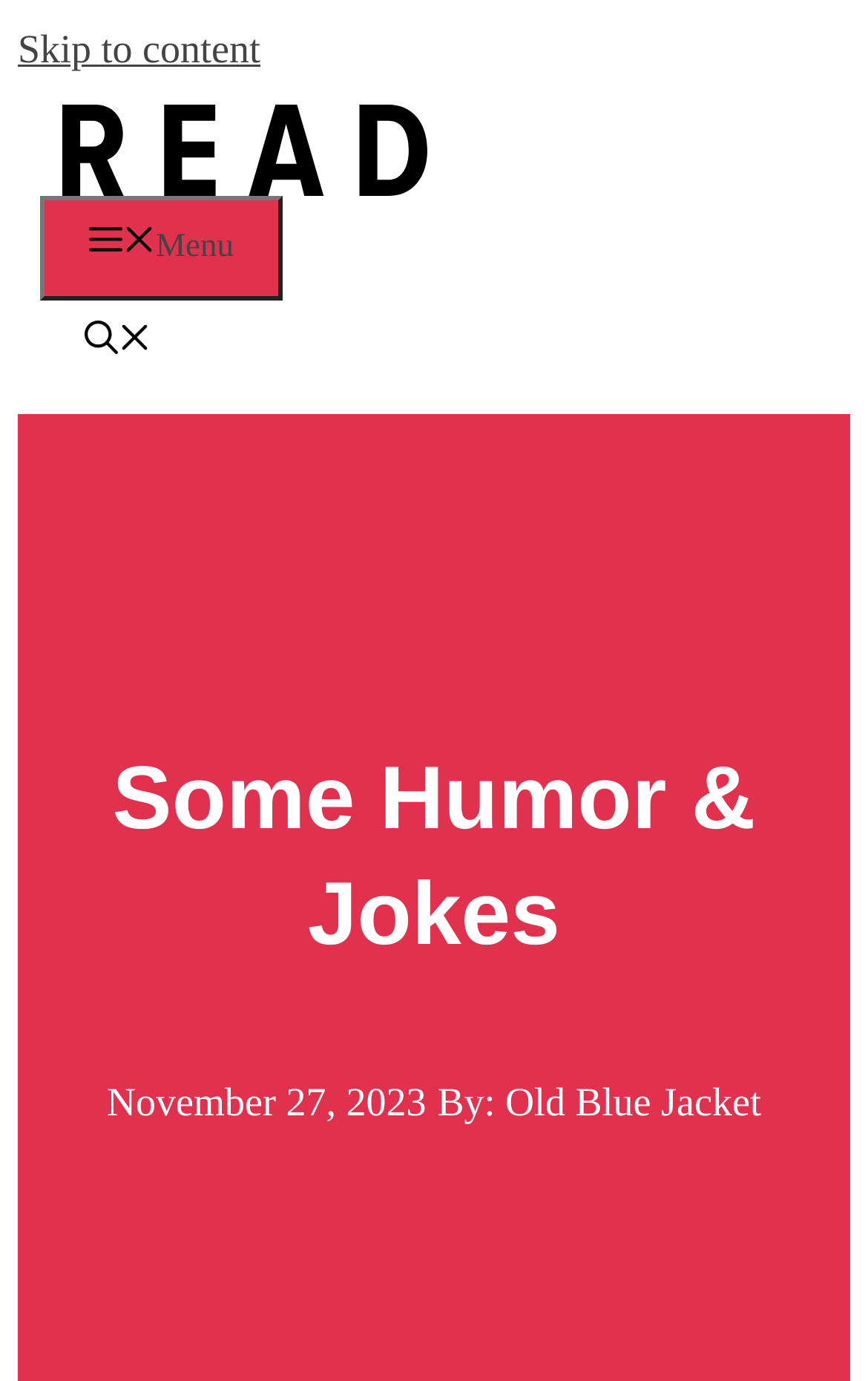Identify the bounding box of the UI element described as follows: "aria-label="Open search"". Provide the coordinates as four float numbers in the range of 0 to 1 [left, top, right, bottom].

[0.046, 0.237, 0.226, 0.262]